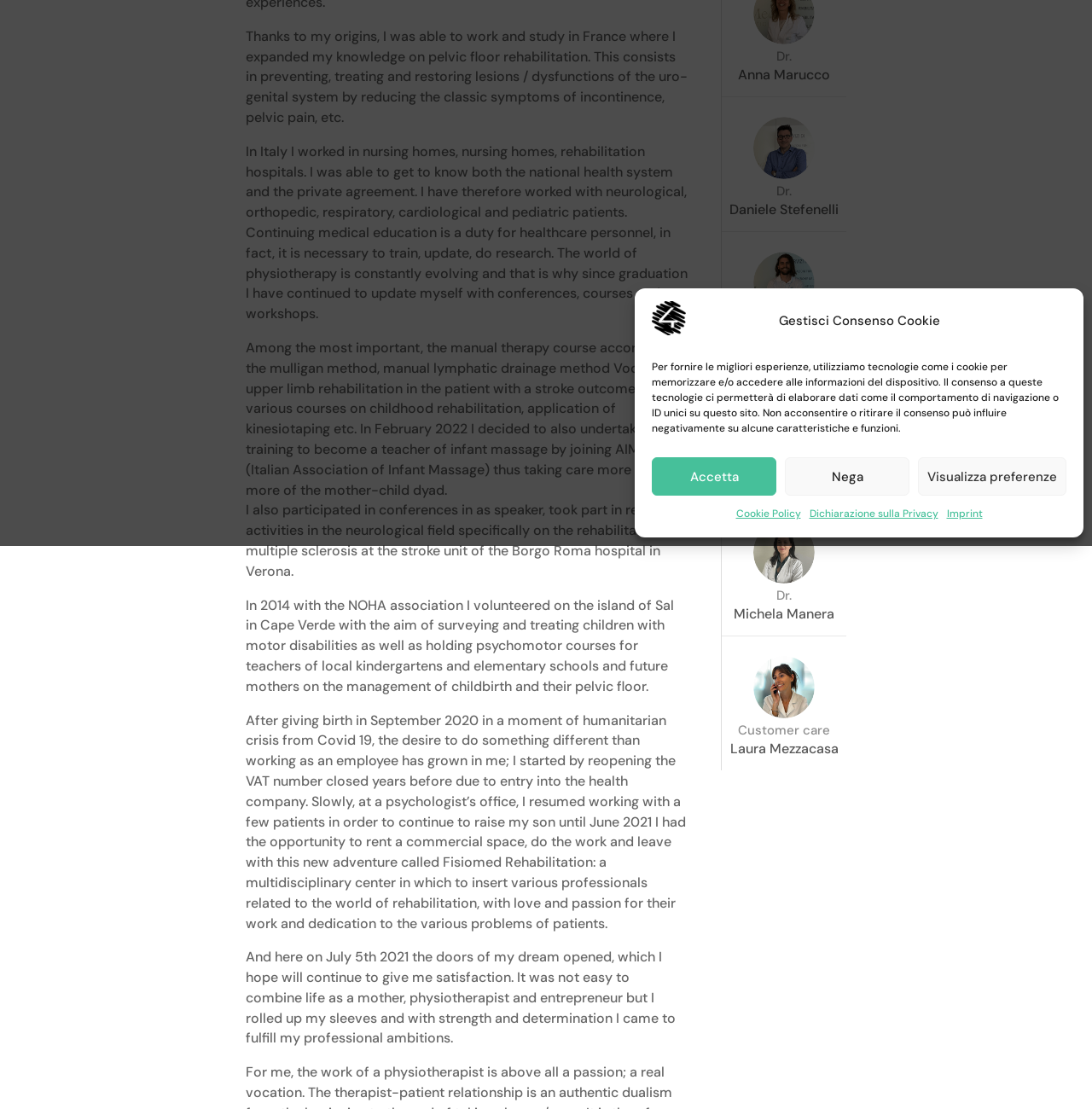Determine the bounding box coordinates (top-left x, top-left y, bottom-right x, bottom-right y) of the UI element described in the following text: Nega

[0.719, 0.412, 0.833, 0.447]